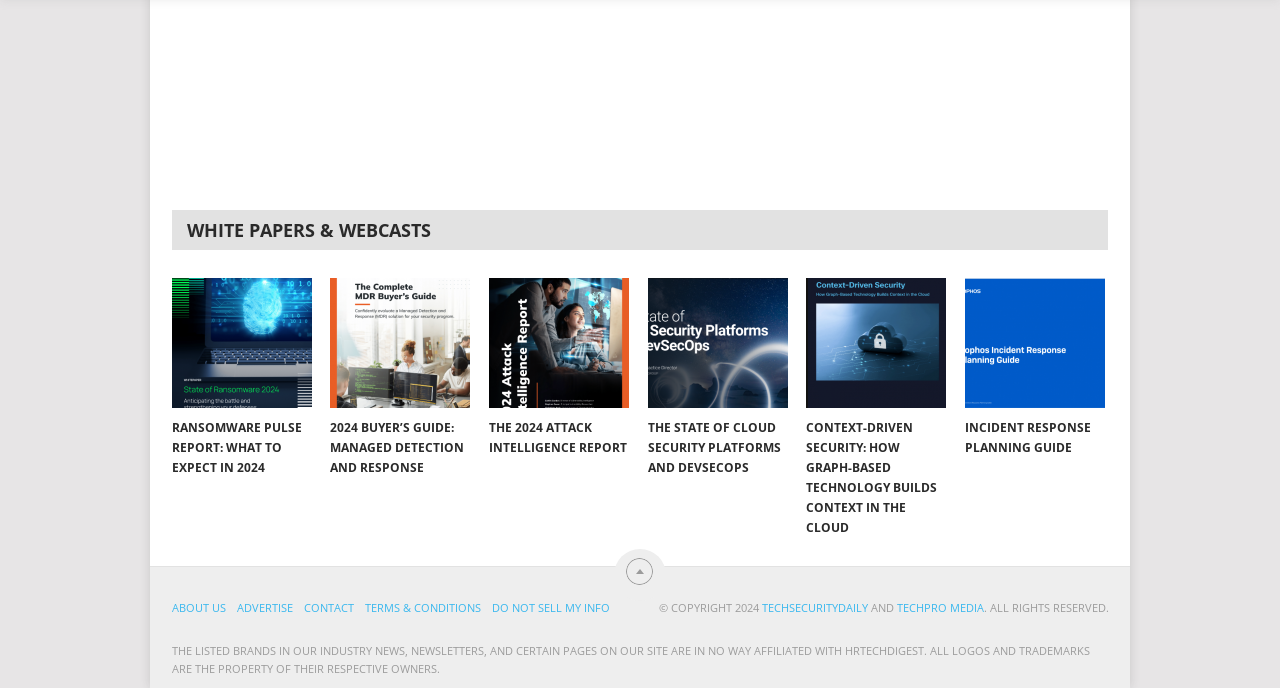Can you look at the image and give a comprehensive answer to the question:
How many footer links are there?

There are 7 footer links, which are 'ABOUT US', 'ADVERTISE', 'CONTACT', 'TERMS & CONDITIONS', 'DO NOT SELL MY INFO', 'TECHSECURITYDAILY', and 'TECHPRO MEDIA'.